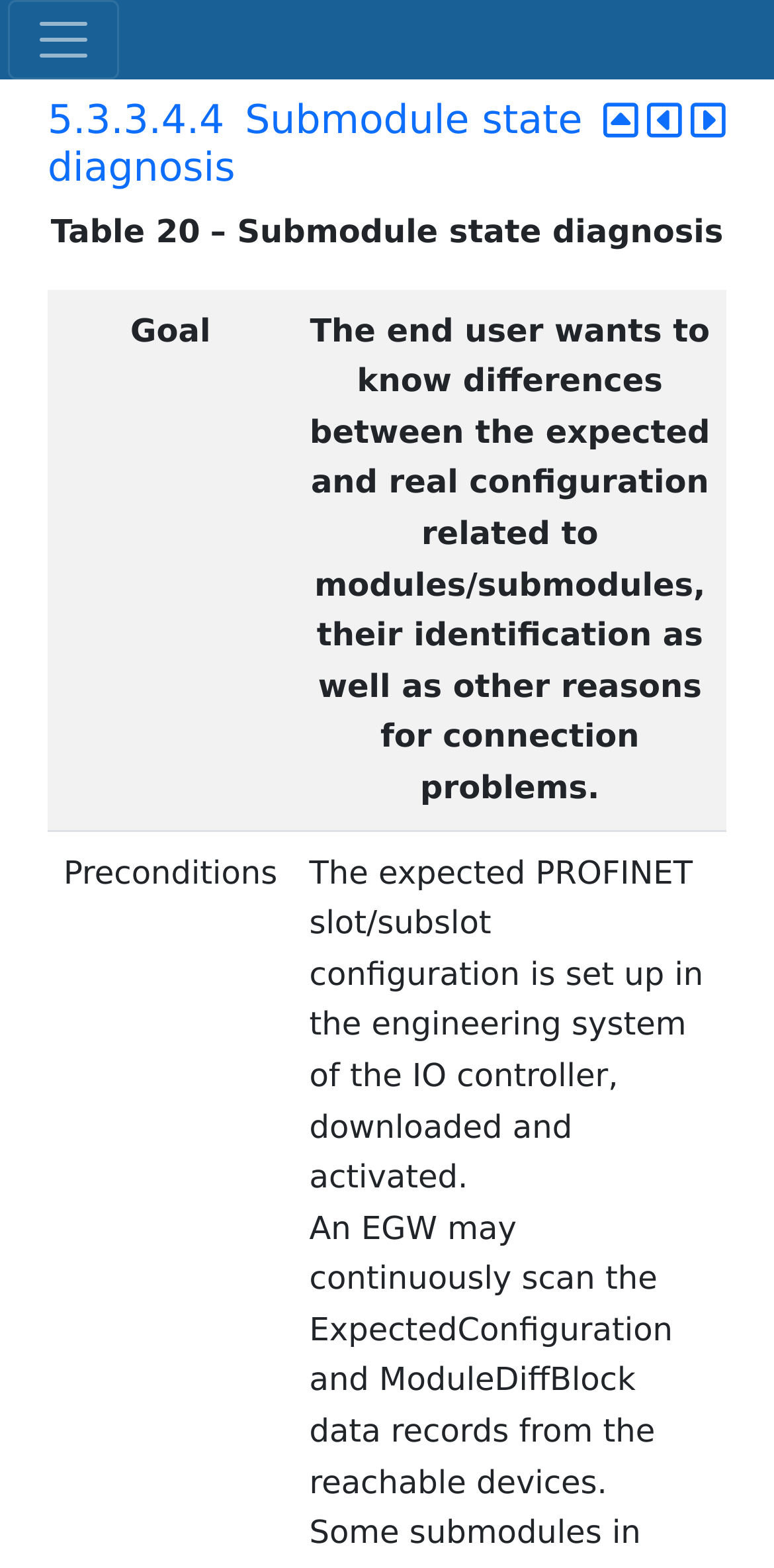Identify the bounding box coordinates for the UI element described as: "parent_node: 5.3.3.4.4 Submodule state diagnosis".

[0.836, 0.061, 0.882, 0.132]